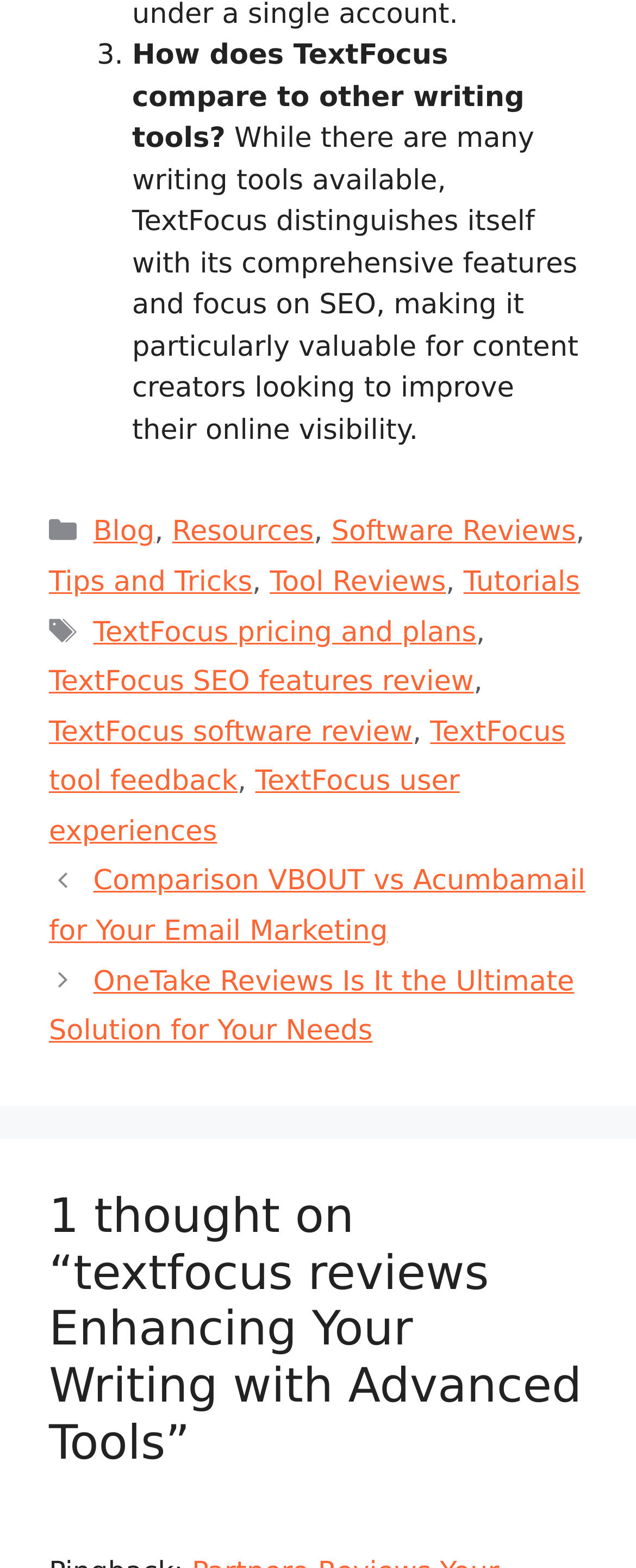Using the information in the image, could you please answer the following question in detail:
What type of content is available on this website?

The webpage has a navigation section labeled 'Posts' which contains links to various articles, and the footer section has links to categories such as 'Blog', 'Resources', 'Software Reviews', and 'Tutorials', suggesting that the website contains blog posts and reviews.